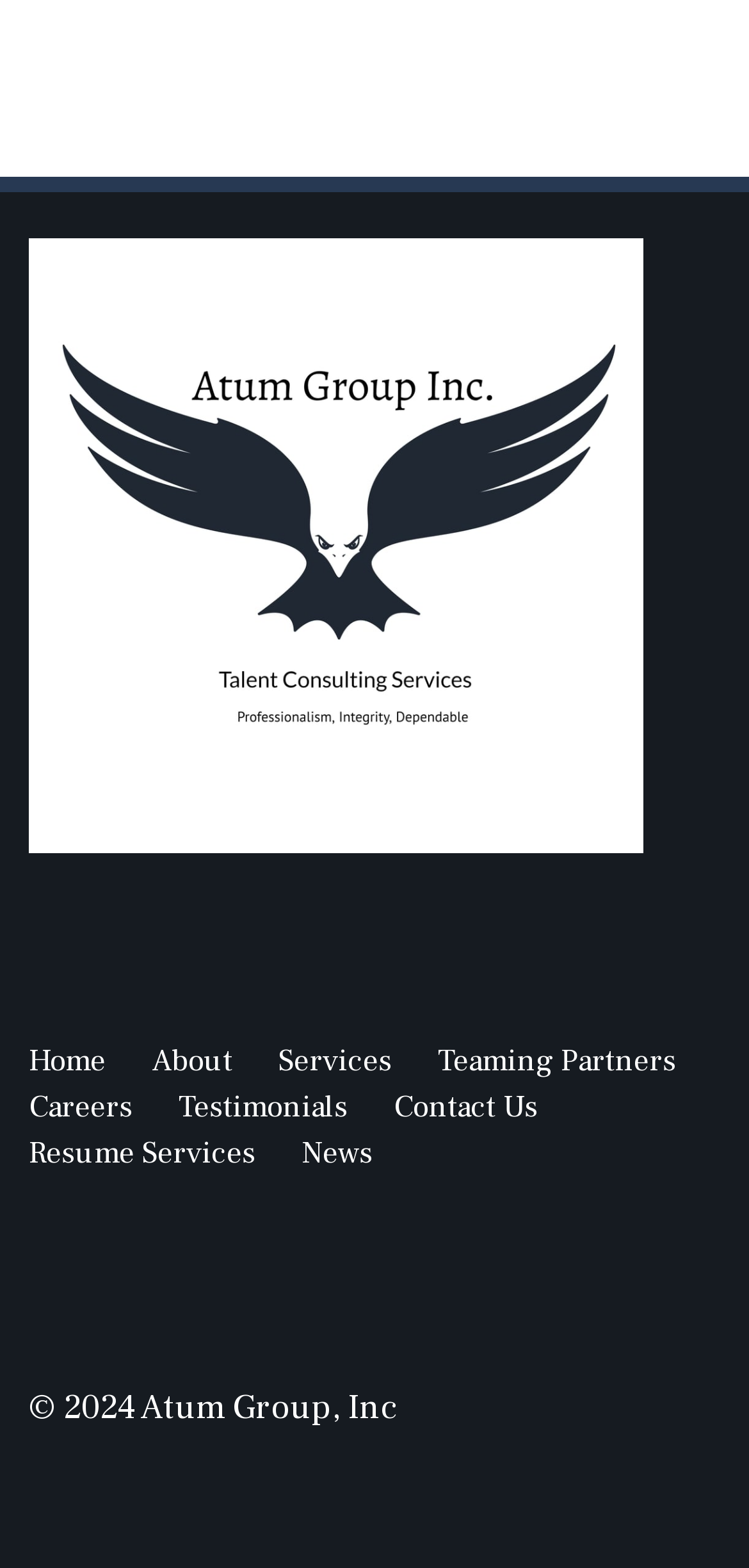Identify the bounding box coordinates for the UI element described as follows: "Resume Services". Ensure the coordinates are four float numbers between 0 and 1, formatted as [left, top, right, bottom].

[0.038, 0.723, 0.341, 0.748]